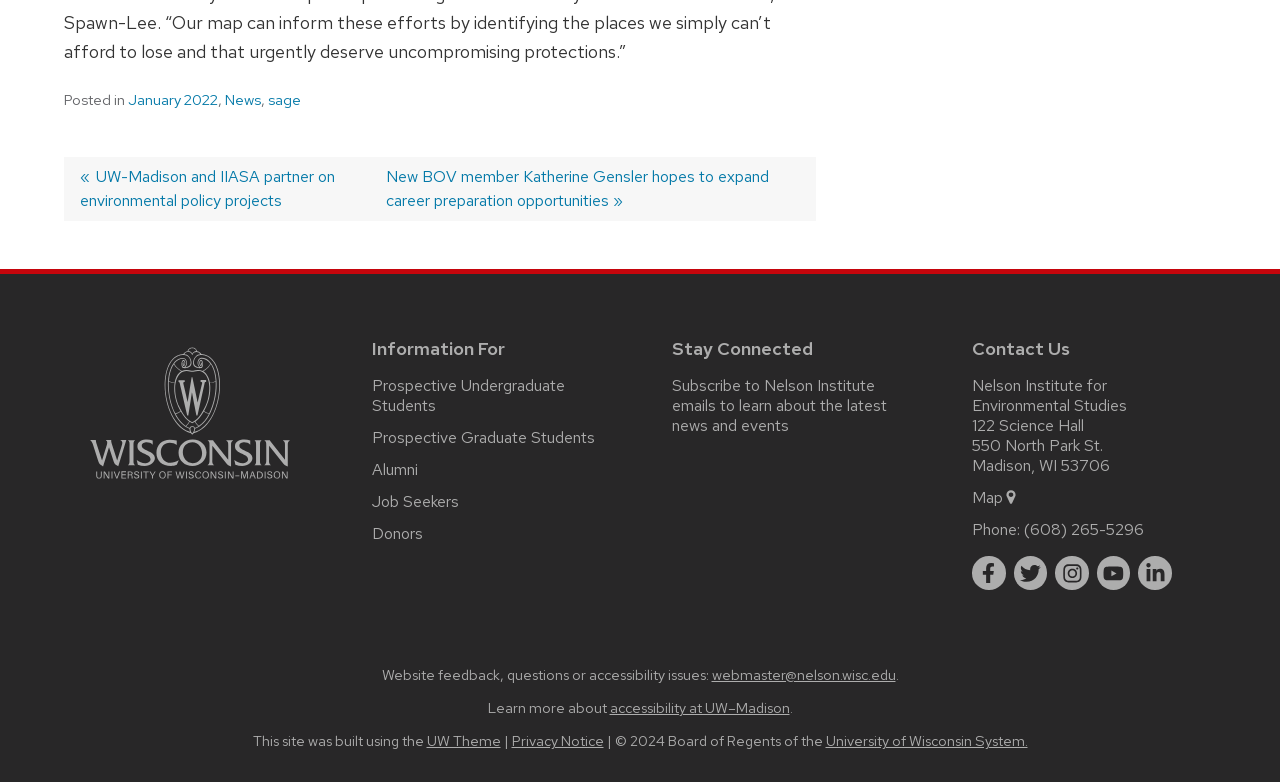Find the bounding box coordinates for the area that must be clicked to perform this action: "Click on the 'January 2022' link".

[0.1, 0.115, 0.17, 0.14]